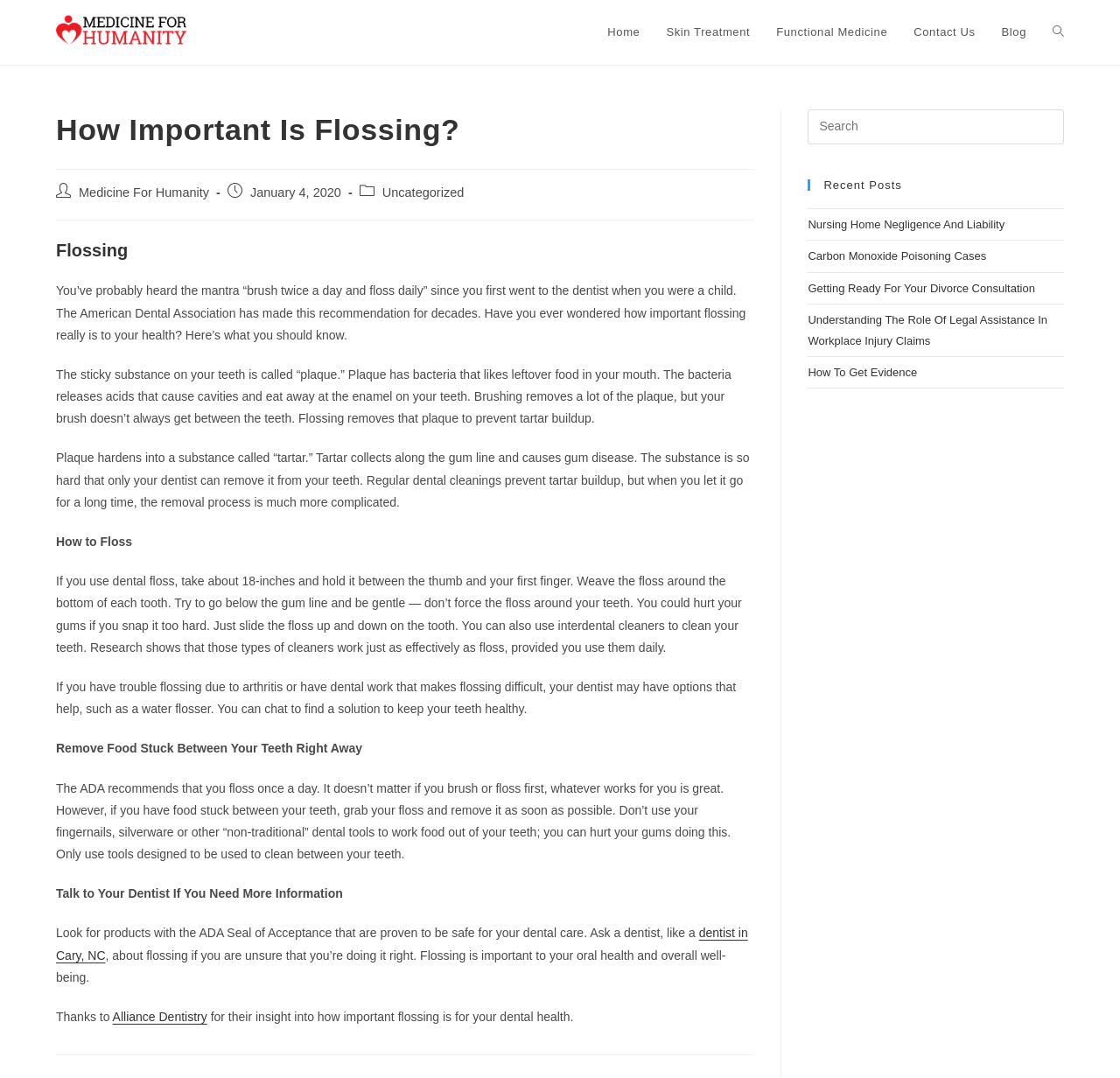Generate a detailed explanation of the webpage's features and information.

This webpage is about the importance of flossing and its impact on oral health. At the top, there is a navigation menu with links to "Home", "Skin Treatment", "Functional Medicine", "Contact Us", "Blog", and "Toggle website search". Below the navigation menu, there is a header section with the title "How Important Is Flossing?" and a link to "Medicine For Humanity". 

On the left side of the page, there is a main content section that discusses the importance of flossing. The article starts with an introduction to flossing and its benefits, followed by explanations of what plaque and tartar are, and how flossing can prevent gum disease. The article then provides instructions on how to floss properly and offers alternatives for people who have trouble flossing. 

The article also emphasizes the importance of removing food stuck between teeth right away and recommends talking to a dentist if you need more information. There are links to a dentist in Cary, NC, and Alliance Dentistry, which provided insight into the importance of flossing.

On the right side of the page, there is a sidebar section with a search box and a list of recent posts, including links to articles on various topics such as nursing home negligence, carbon monoxide poisoning cases, divorce consultation, workplace injury claims, and getting evidence.